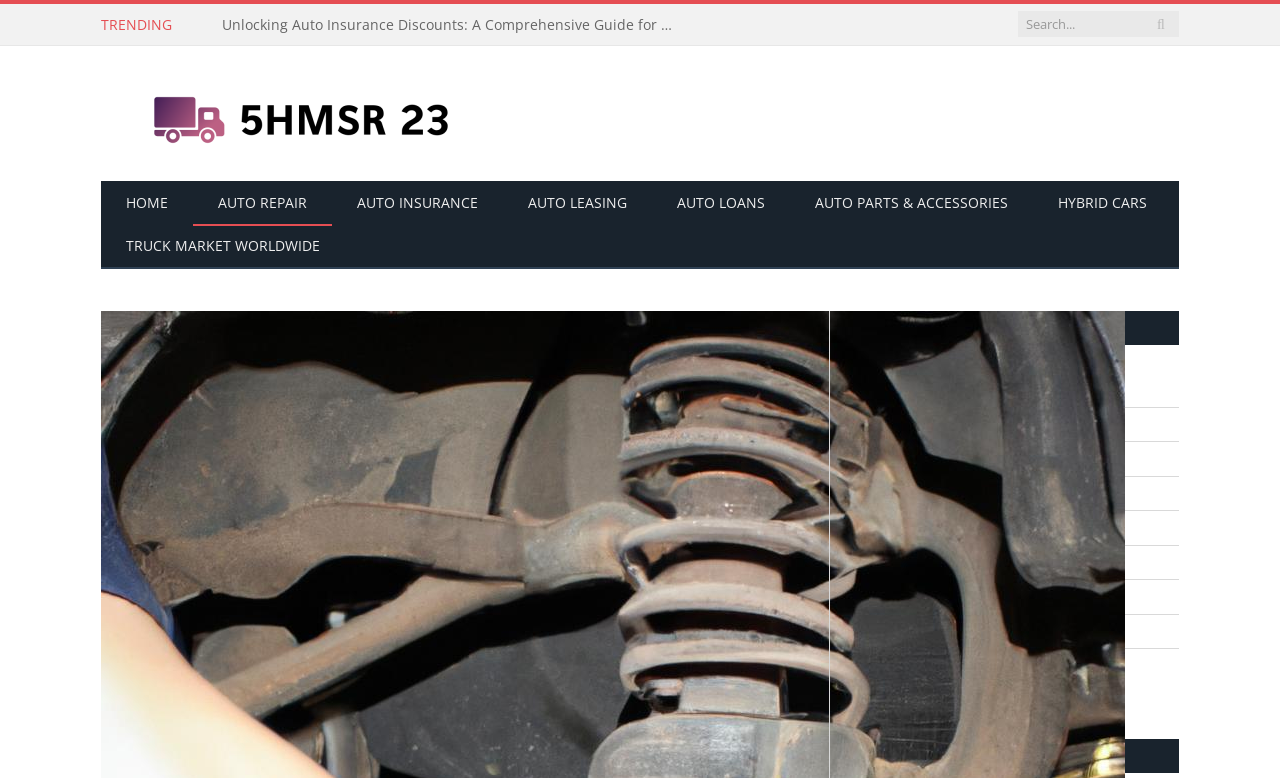Highlight the bounding box coordinates of the region I should click on to meet the following instruction: "Go to the home page".

[0.079, 0.233, 0.151, 0.29]